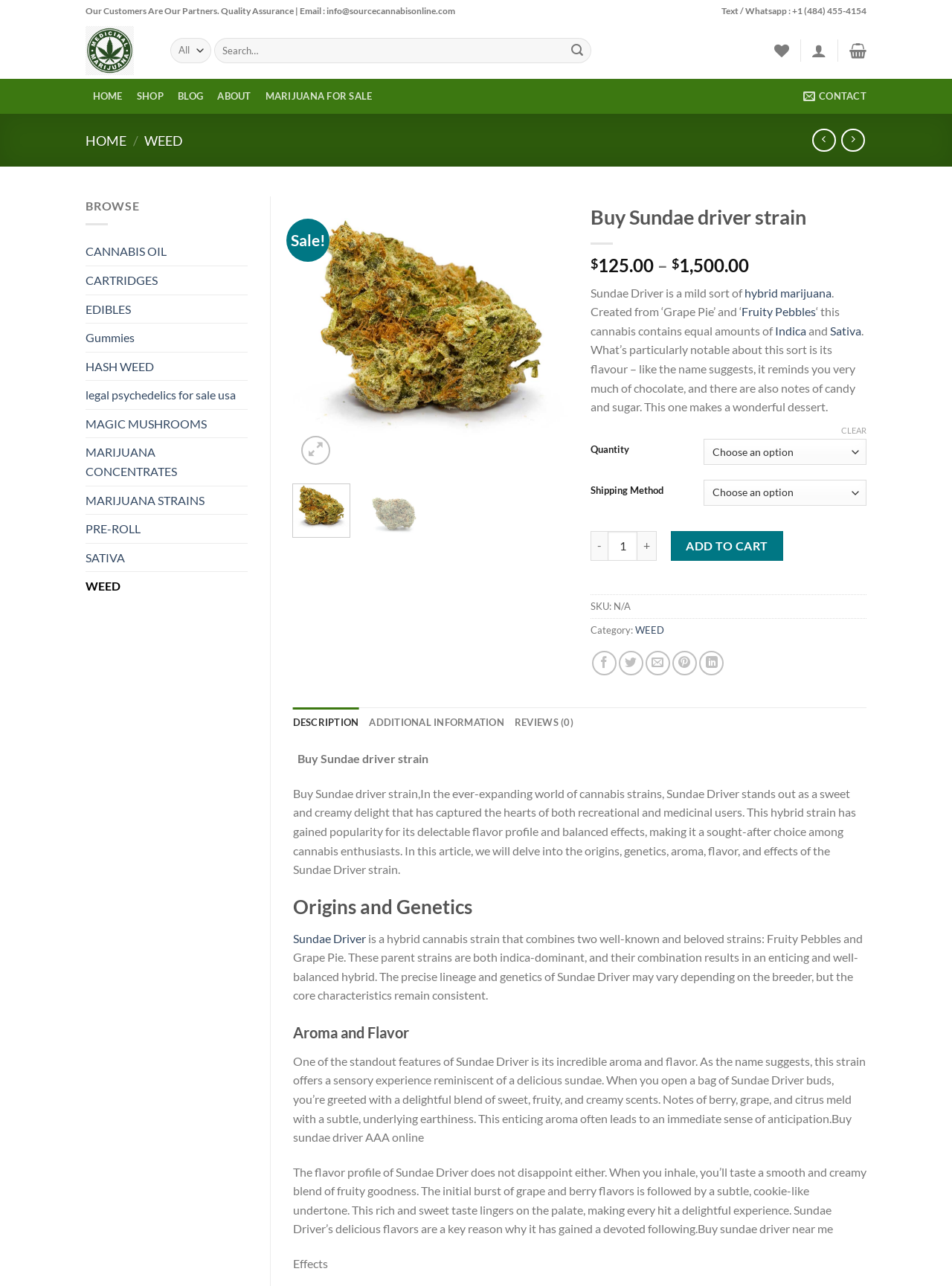Respond with a single word or phrase:
What is the category of Sundae driver strain?

WEED